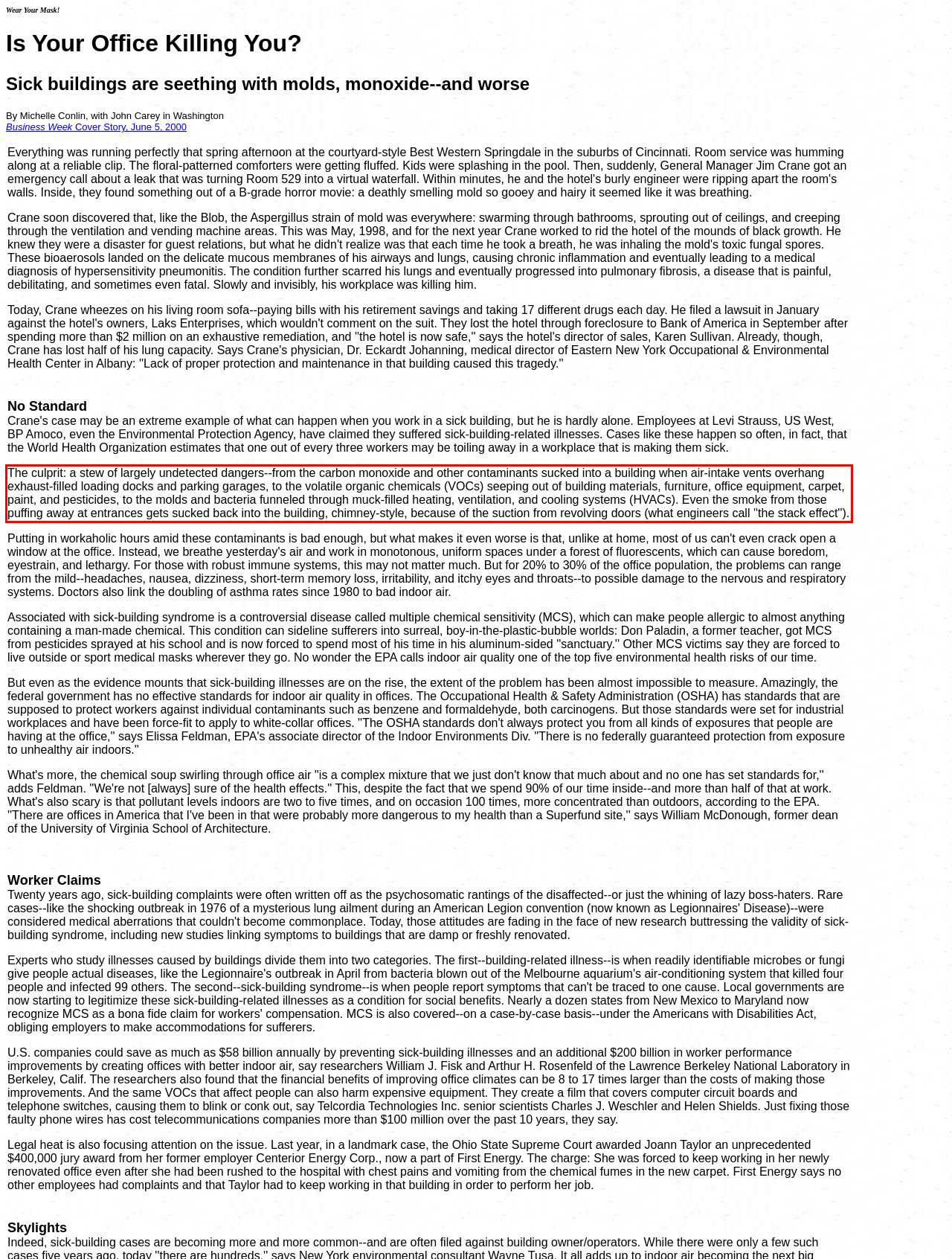Given a webpage screenshot with a red bounding box, perform OCR to read and deliver the text enclosed by the red bounding box.

The culprit: a stew of largely undetected dangers--from the carbon monoxide and other contaminants sucked into a building when air-intake vents overhang exhaust-filled loading docks and parking garages, to the volatile organic chemicals (VOCs) seeping out of building materials, furniture, office equipment, carpet, paint, and pesticides, to the molds and bacteria funneled through muck-filled heating, ventilation, and cooling systems (HVACs). Even the smoke from those puffing away at entrances gets sucked back into the building, chimney-style, because of the suction from revolving doors (what engineers call ''the stack effect'').